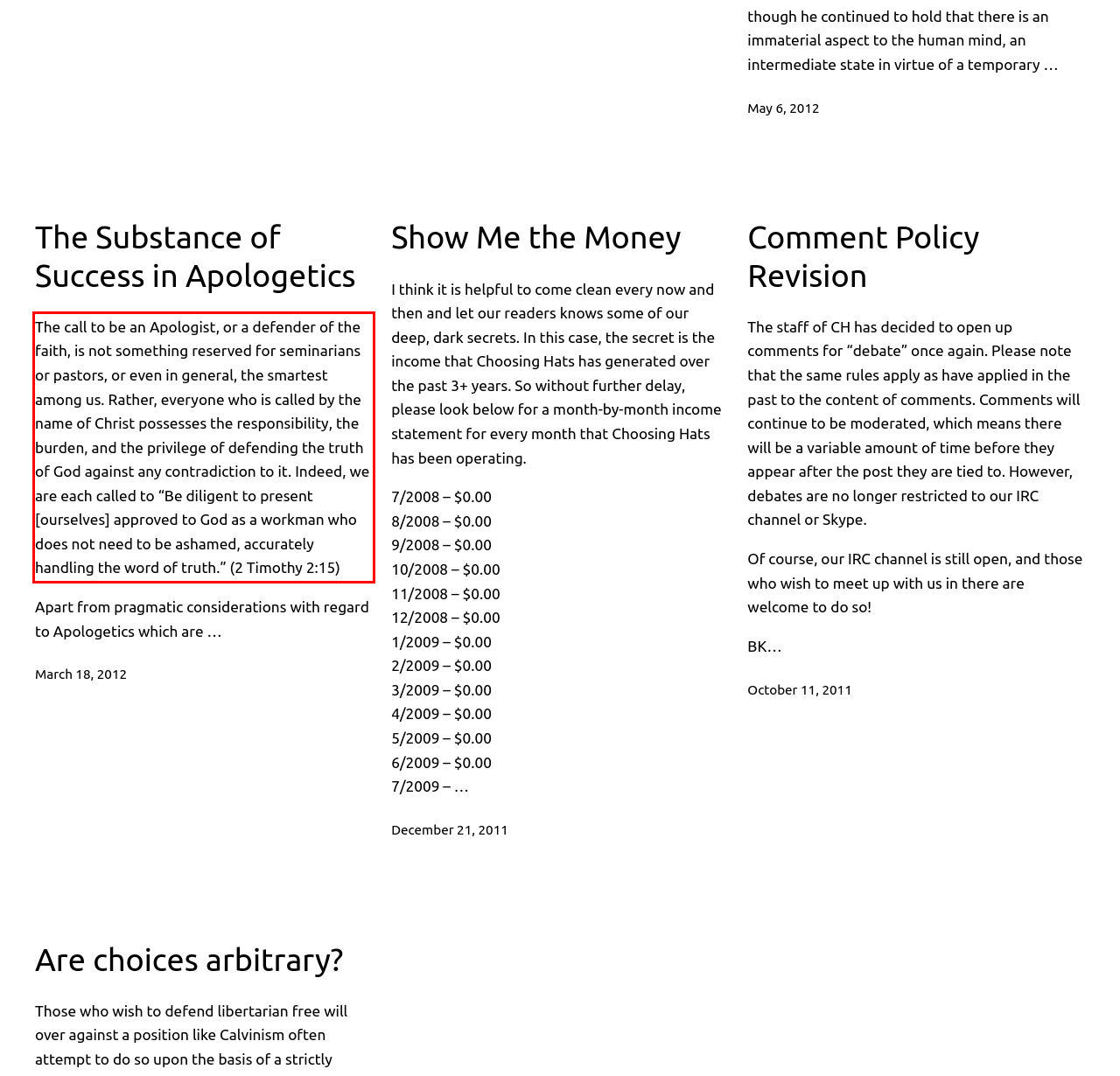Using OCR, extract the text content found within the red bounding box in the given webpage screenshot.

The call to be an Apologist, or a defender of the faith, is not something reserved for seminarians or pastors, or even in general, the smartest among us. Rather, everyone who is called by the name of Christ possesses the responsibility, the burden, and the privilege of defending the truth of God against any contradiction to it. Indeed, we are each called to “Be diligent to present [ourselves] approved to God as a workman who does not need to be ashamed, accurately handling the word of truth.” (2 Timothy 2:15)